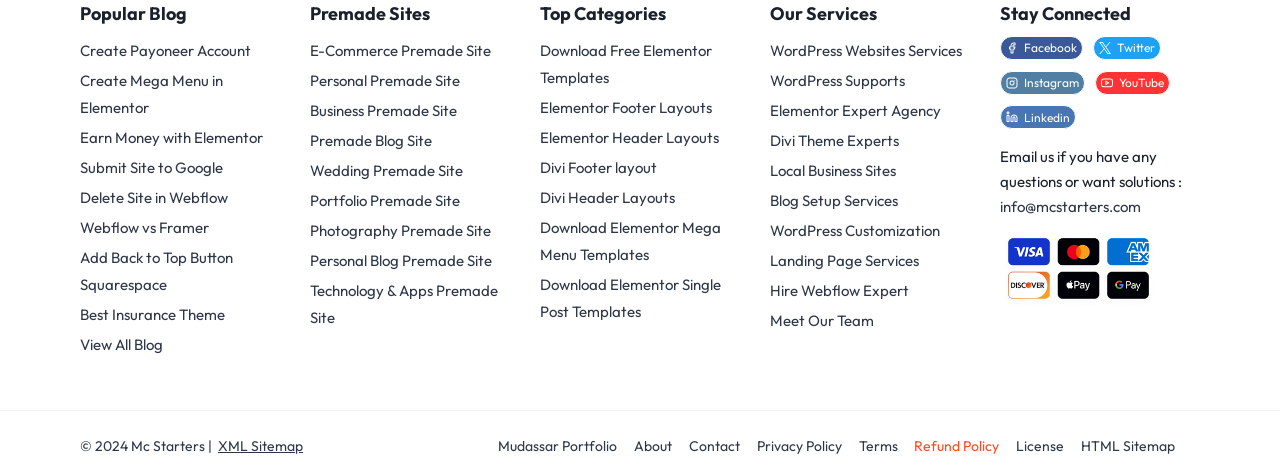Can you give a detailed response to the following question using the information from the image? How many footer navigation links are there?

I counted the number of footer navigation links in the webpage, which are Mudassar Portfolio, About, Contact, Privacy Policy, Terms, Refund Policy, License, and HTML Sitemap, and found that there are 8 footer navigation links.